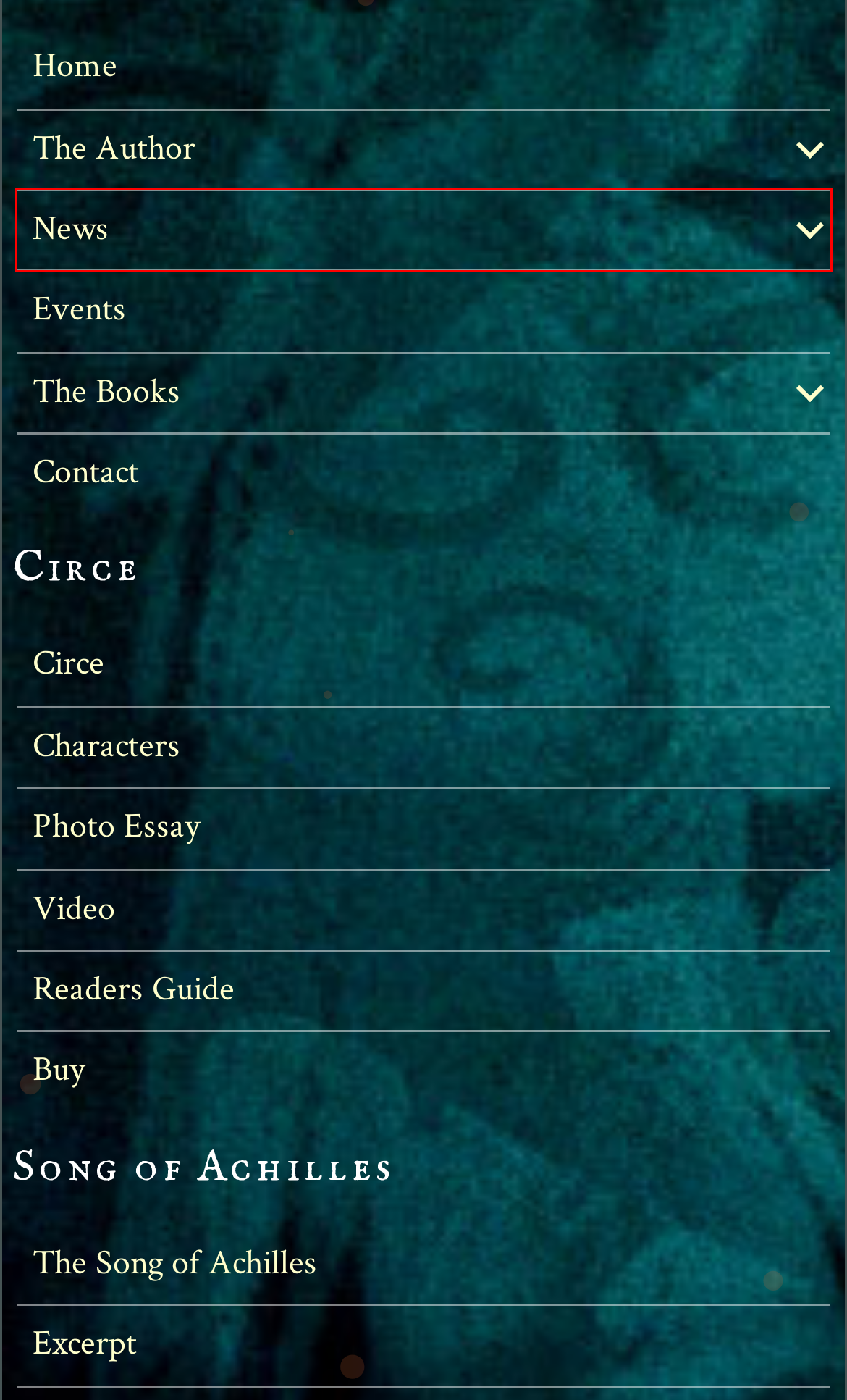You are provided with a screenshot of a webpage that has a red bounding box highlighting a UI element. Choose the most accurate webpage description that matches the new webpage after clicking the highlighted element. Here are your choices:
A. Madeline Miller - Excerpt
B. Madeline Miller - Circe: Cast of Characters
C. Madeline Miller - Buy the Books
D. Madeline Miller - Circe: Video
E. News Archives - Madeline Miller
F. Madeline Miller - Circe: Photo Essay
G. Madeline Miller - The Books
H. Madeline Miller - Contact

E